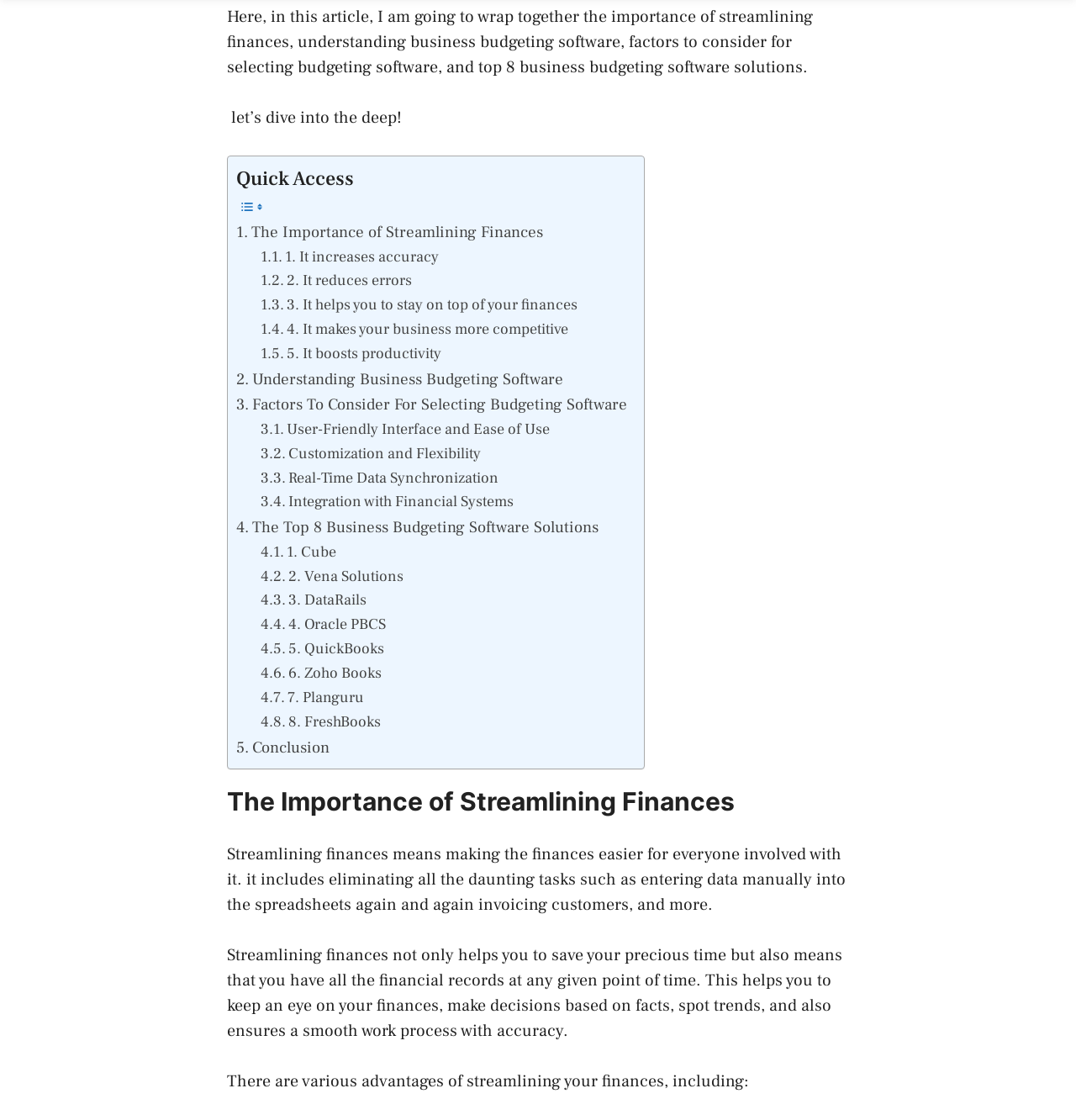What is the purpose of real-time data synchronization?
Please respond to the question with a detailed and informative answer.

Real-time data synchronization is one of the factors to consider for selecting budgeting software, which helps to ensure a smooth work process with accuracy.